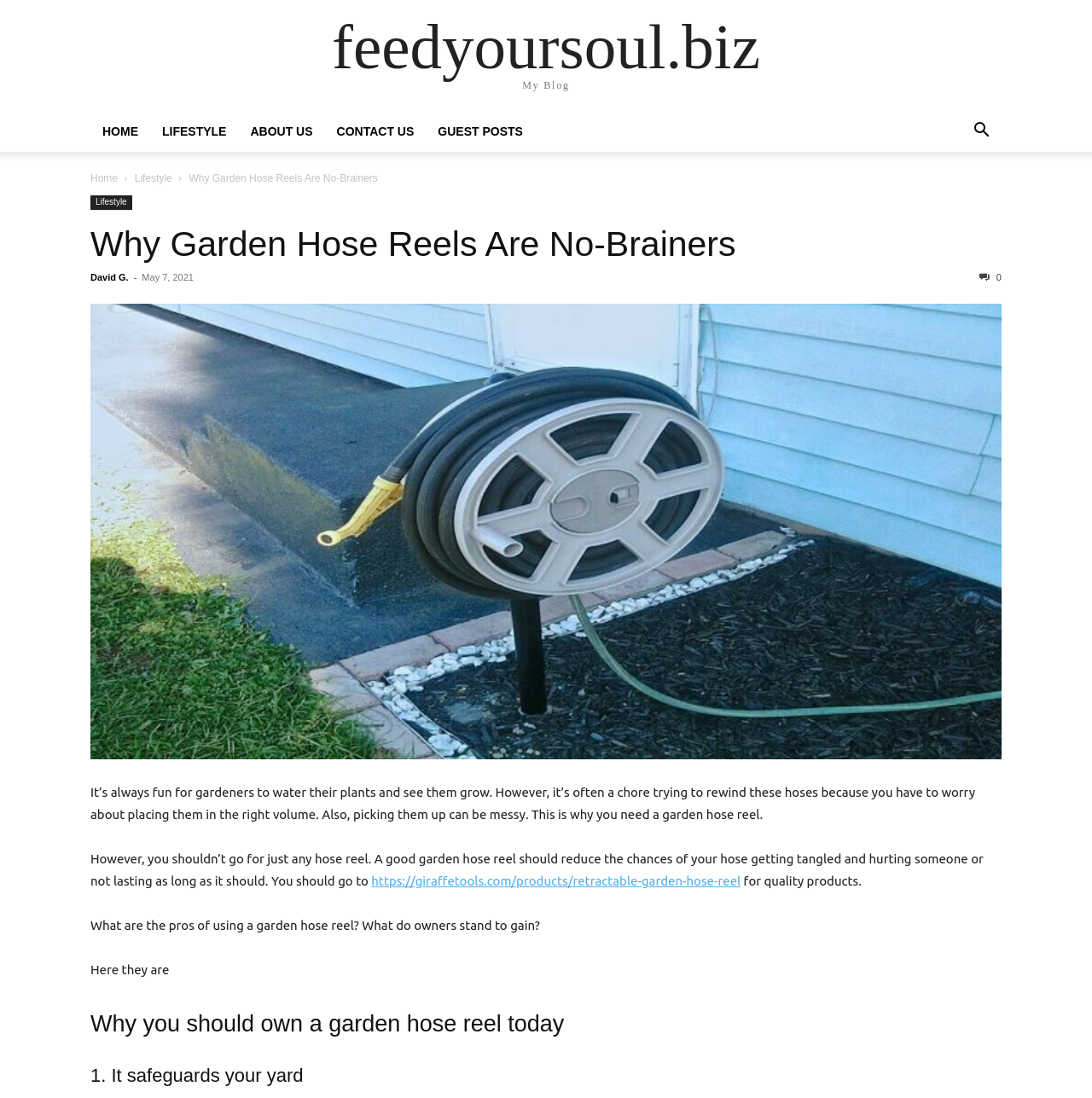Locate the bounding box coordinates of the element that should be clicked to execute the following instruction: "check the contact us page".

[0.297, 0.113, 0.39, 0.126]